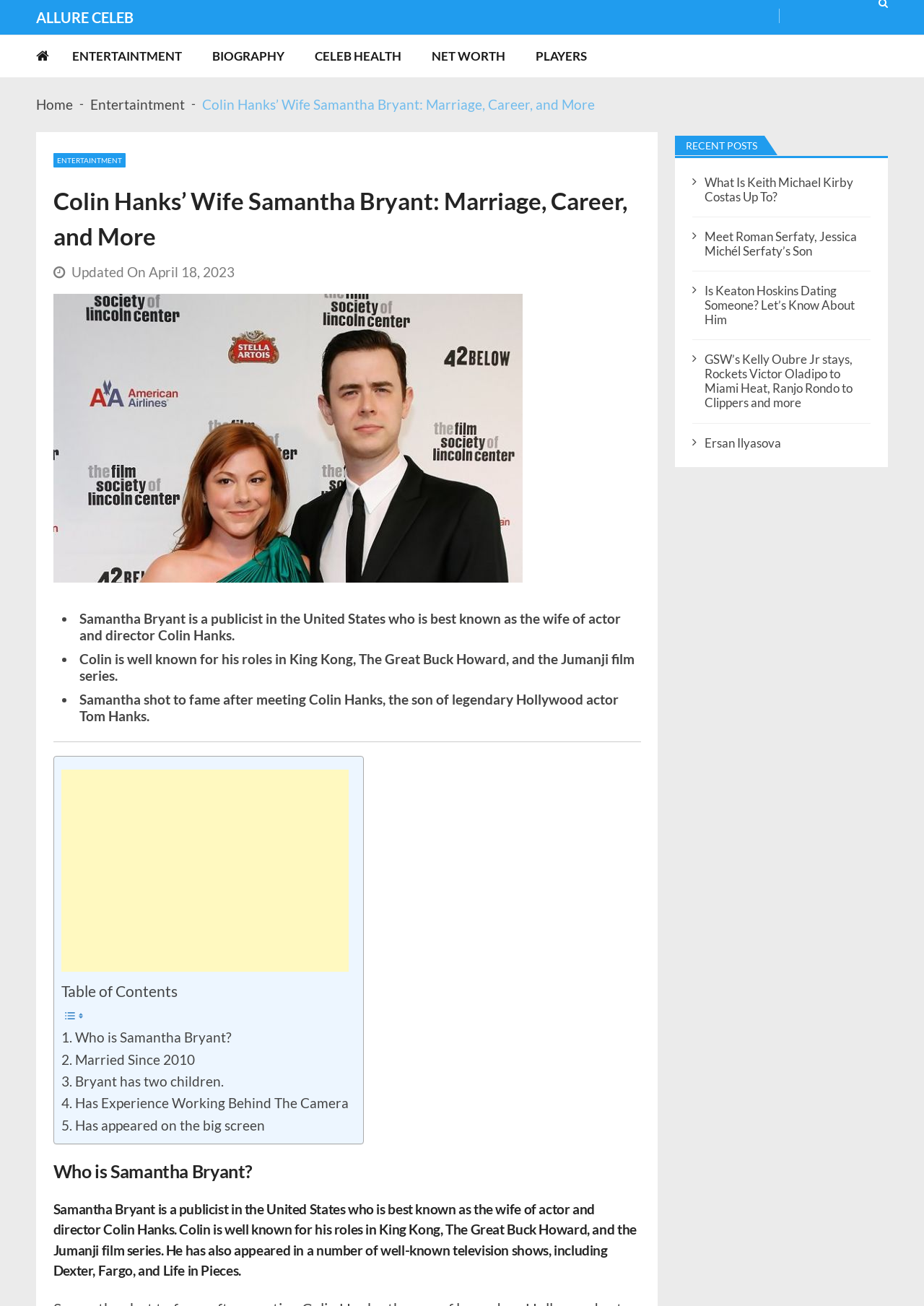When was the webpage updated?
Please provide a comprehensive answer based on the details in the screenshot.

The webpage has a timestamp indicating when it was last updated, which is stated as 'Updated On April 18, 2023'.